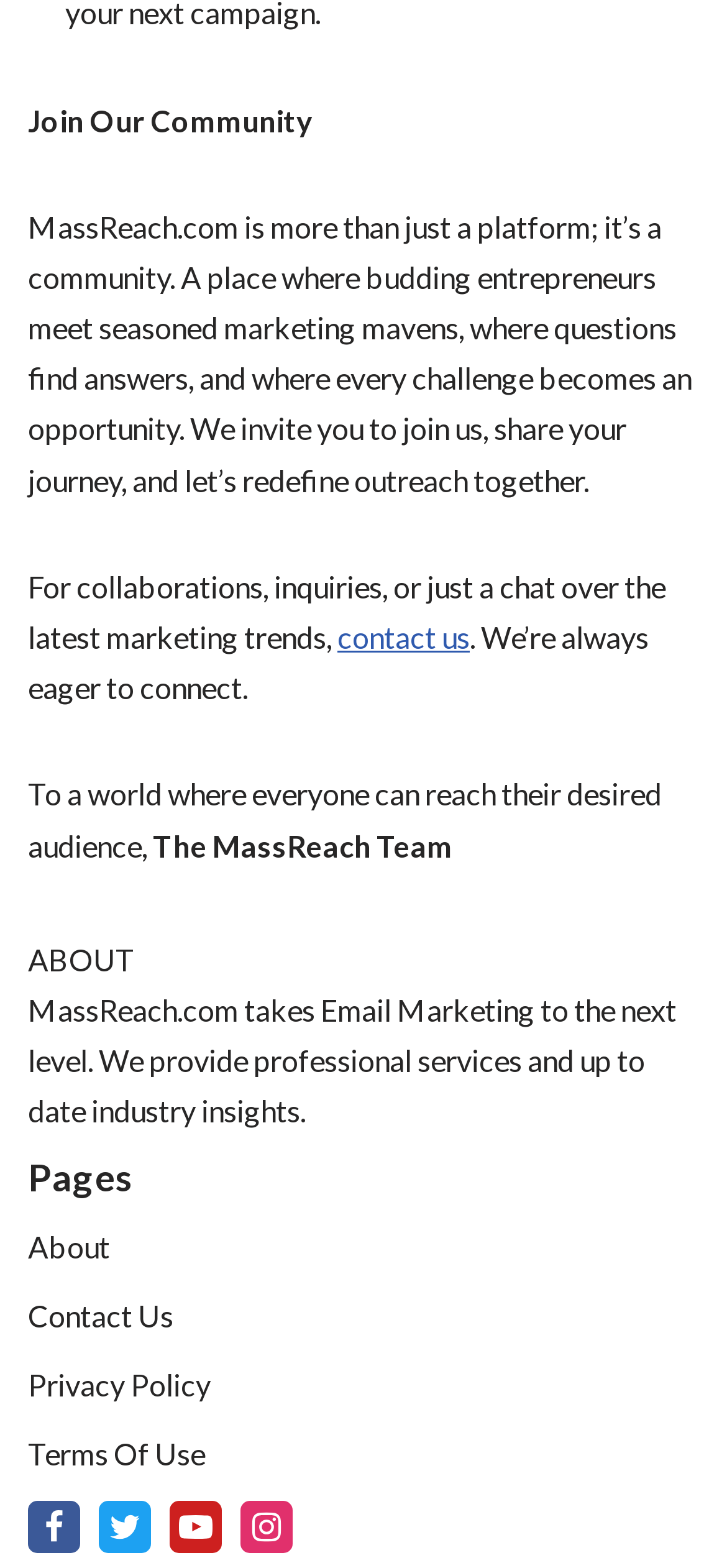What is the name of the platform?
Please respond to the question with as much detail as possible.

The name of the platform is mentioned in the second paragraph of the webpage, where it says 'MassReach.com is more than just a platform; it’s a community.'